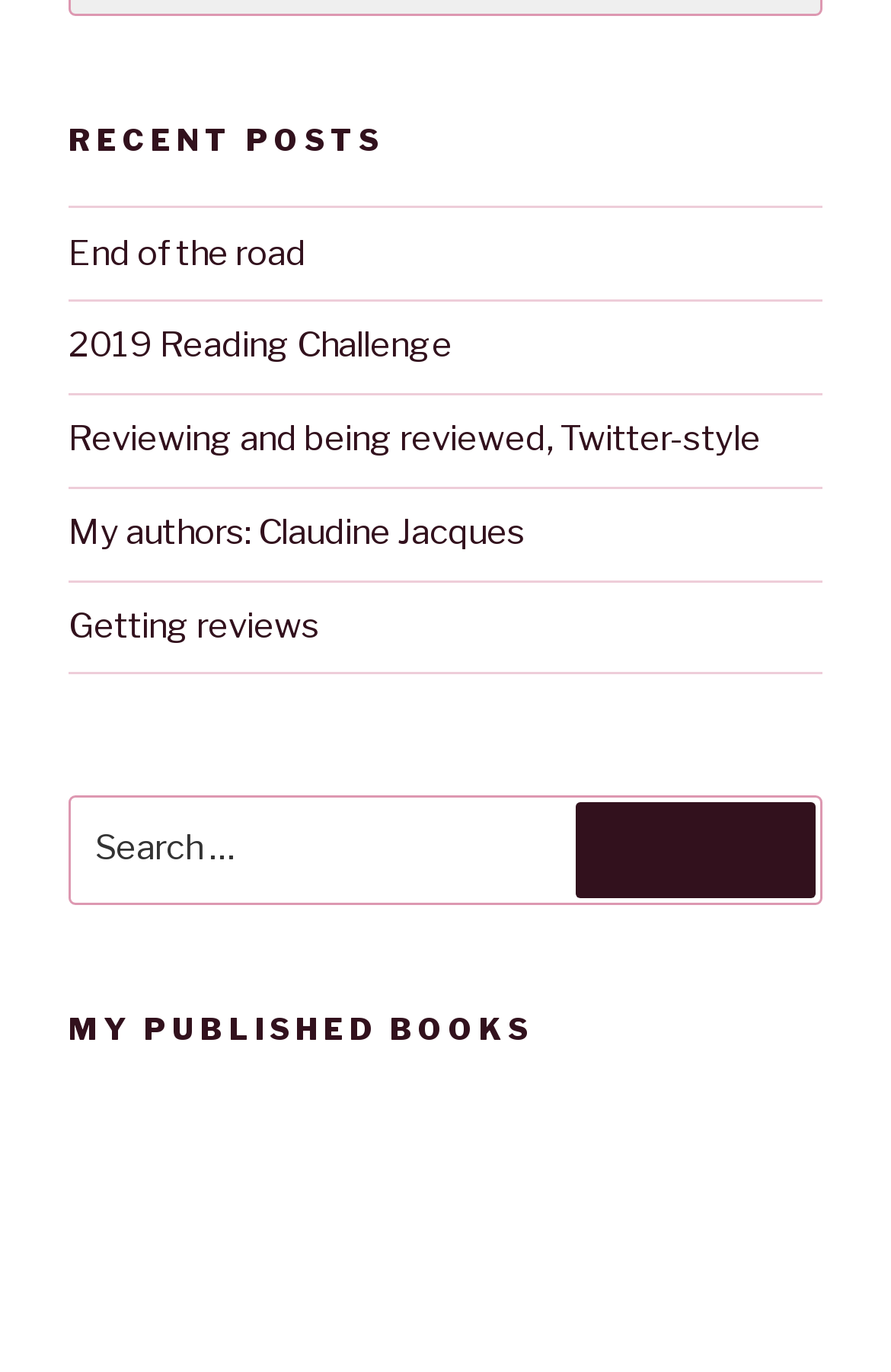Given the description of the UI element: "Reviewing and being reviewed, Twitter-style", predict the bounding box coordinates in the form of [left, top, right, bottom], with each value being a float between 0 and 1.

[0.077, 0.305, 0.854, 0.335]